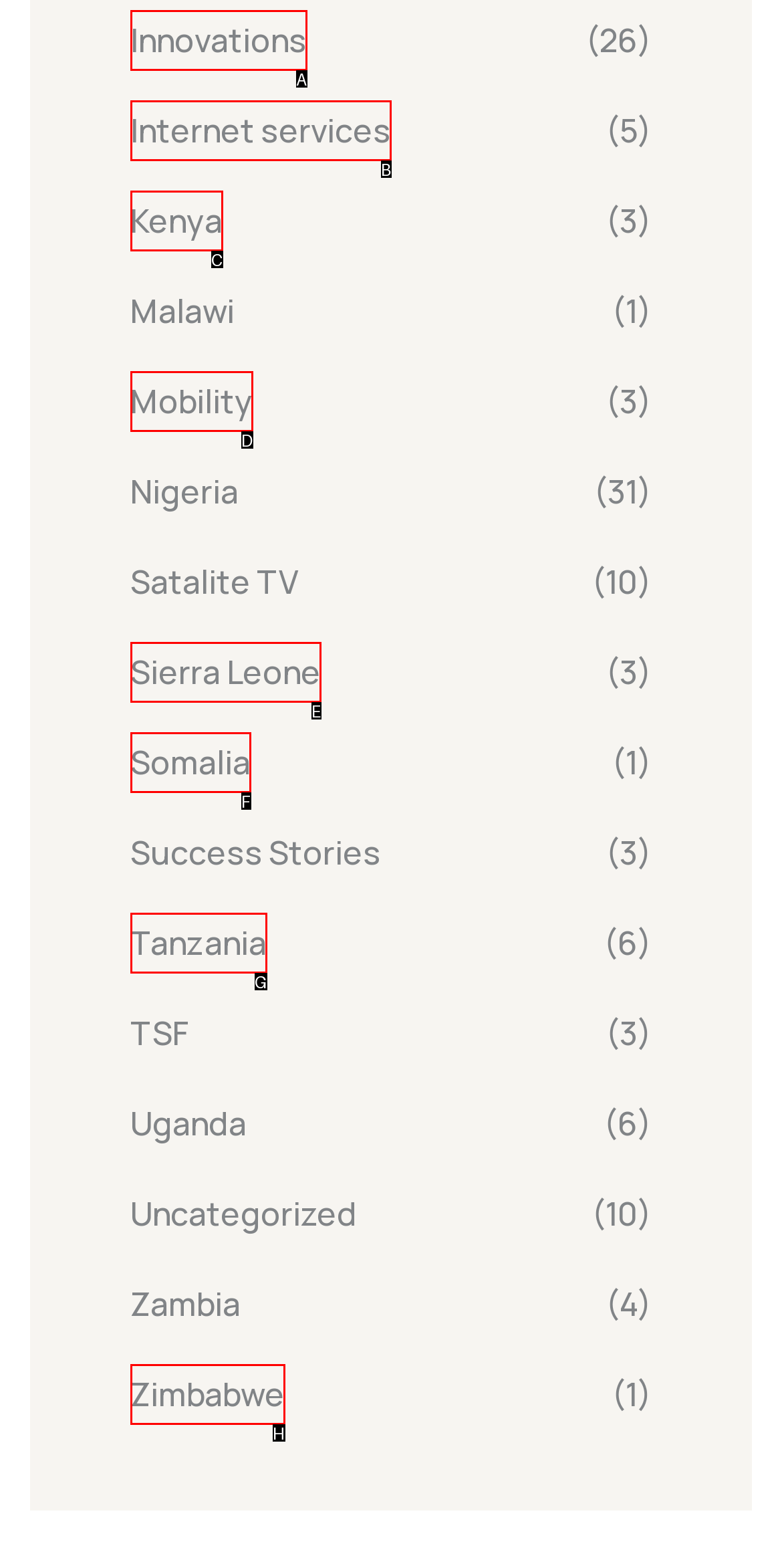Match the following description to the correct HTML element: Sierra Leone Indicate your choice by providing the letter.

E